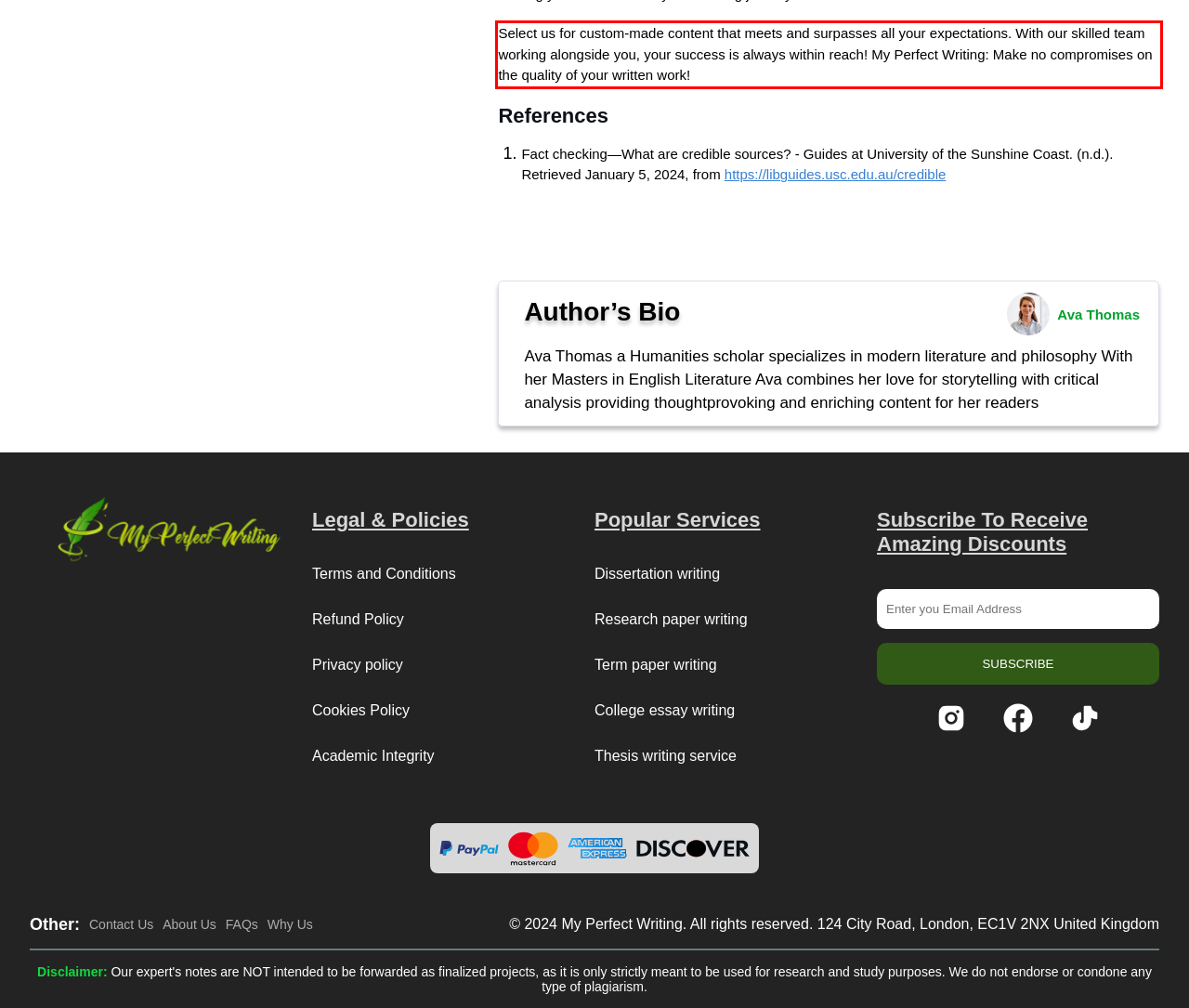Within the provided webpage screenshot, find the red rectangle bounding box and perform OCR to obtain the text content.

Select us for custom-made content that meets and surpasses all your expectations. With our skilled team working alongside you, your success is always within reach! My Perfect Writing: Make no compromises on the quality of your written work!